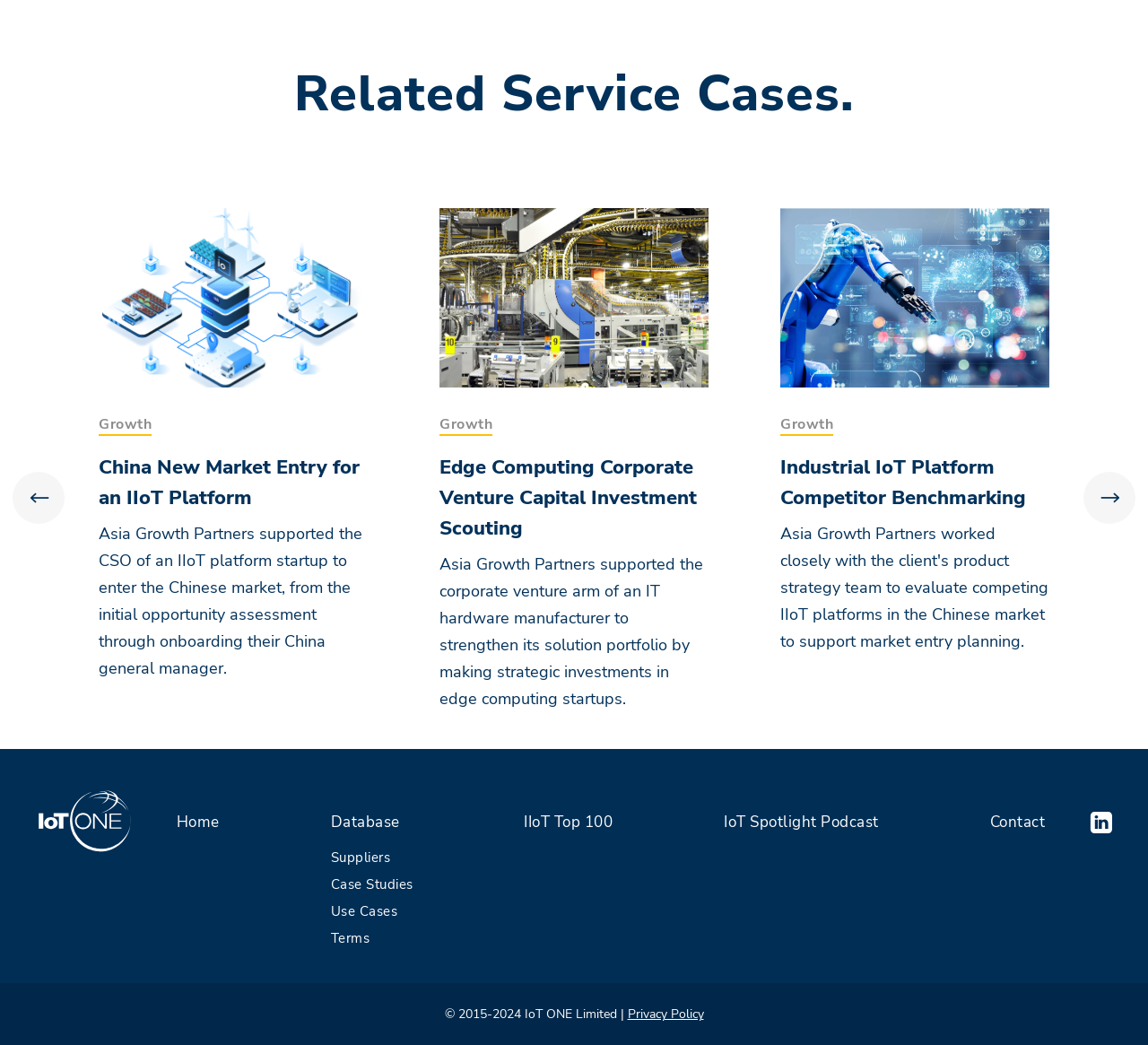Utilize the details in the image to give a detailed response to the question: What is the purpose of the 'Case Studies' link?

The 'Case Studies' link is located in the navigation menu, and based on its position and context, I can infer that it is intended to provide access to case studies related to the IIoT platform and its applications.